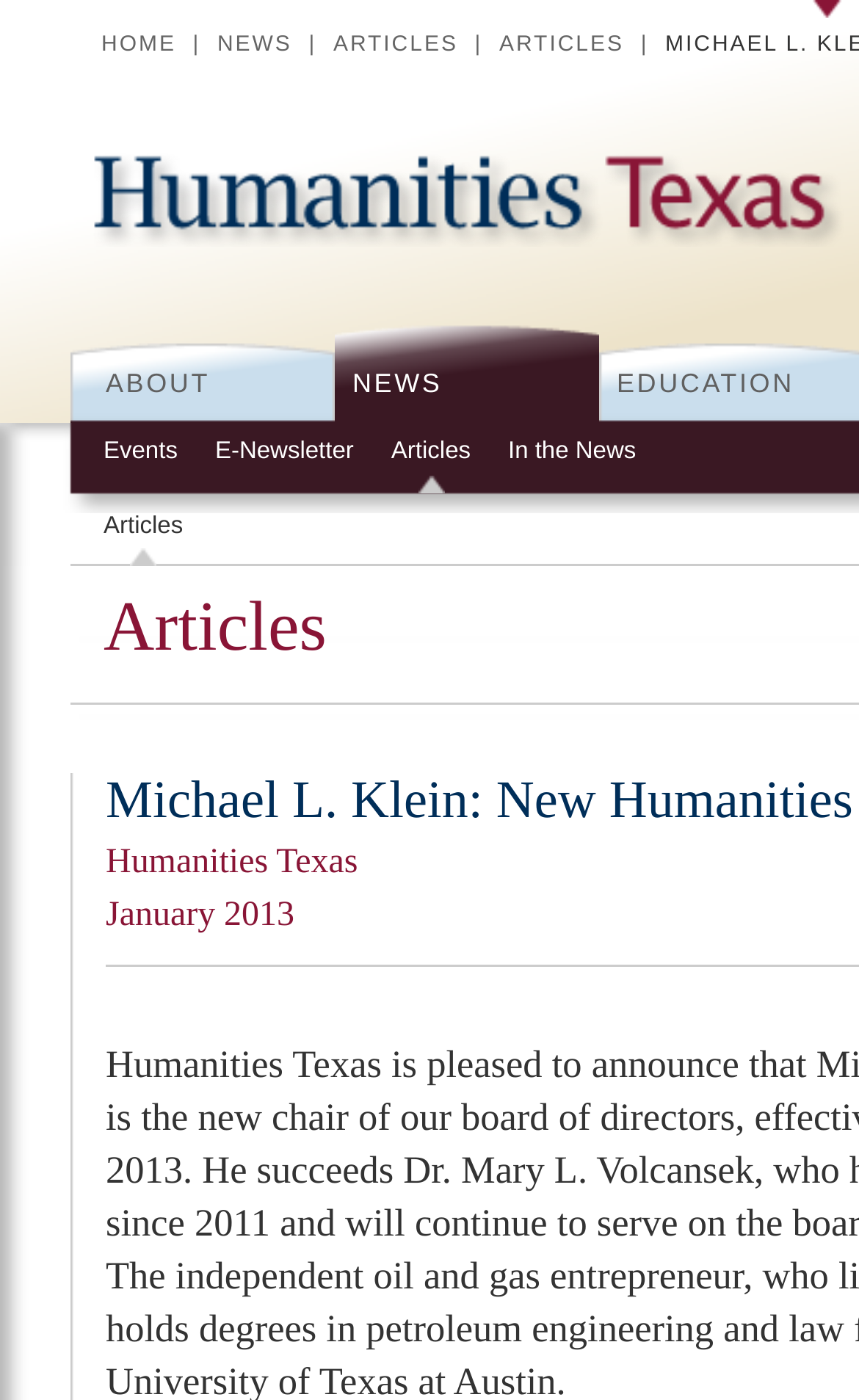Respond to the following query with just one word or a short phrase: 
What is the first menu item?

ABOUT